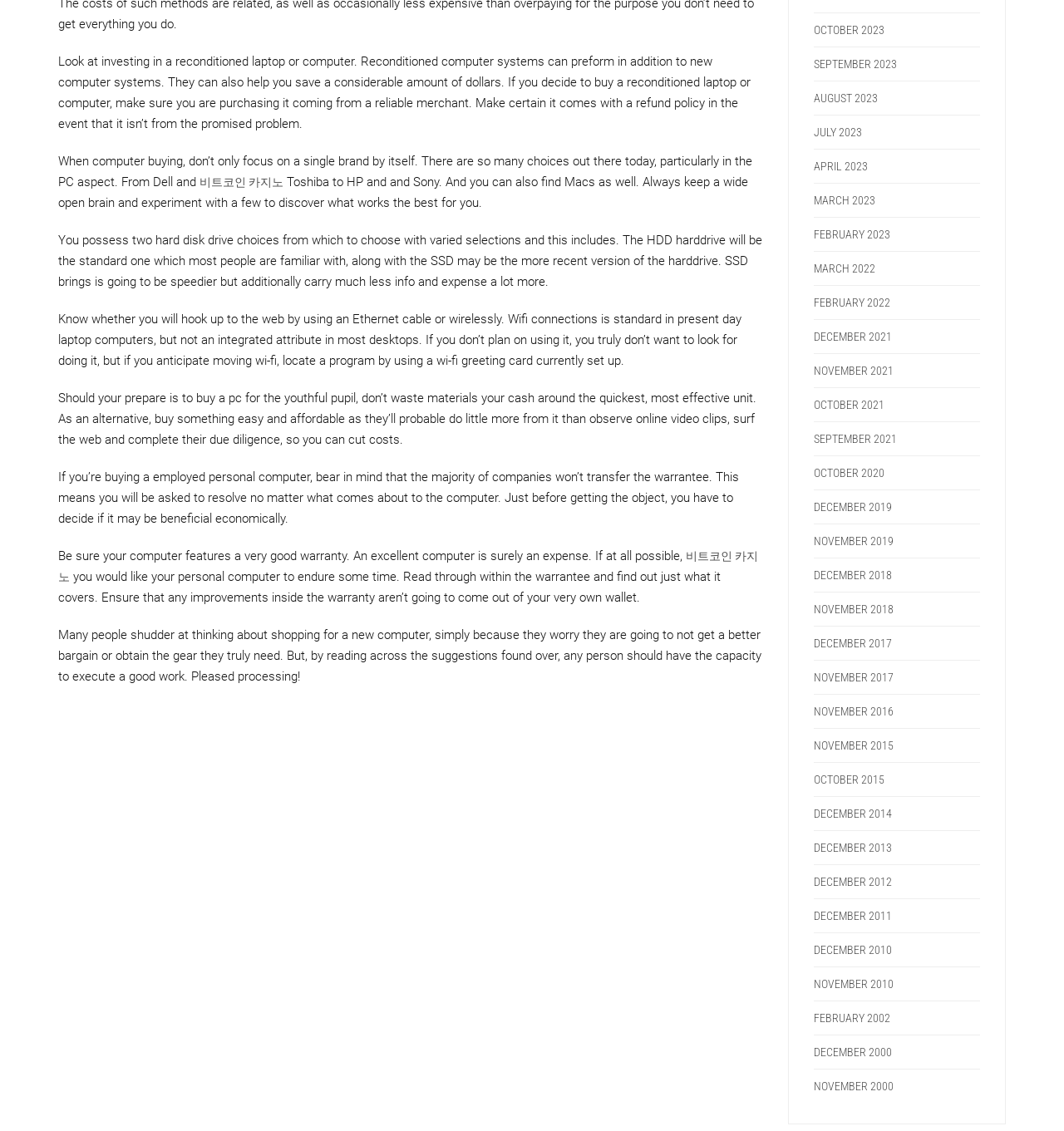Give a one-word or short phrase answer to this question: 
What are the two hard disk drive choices?

HDD and SSD